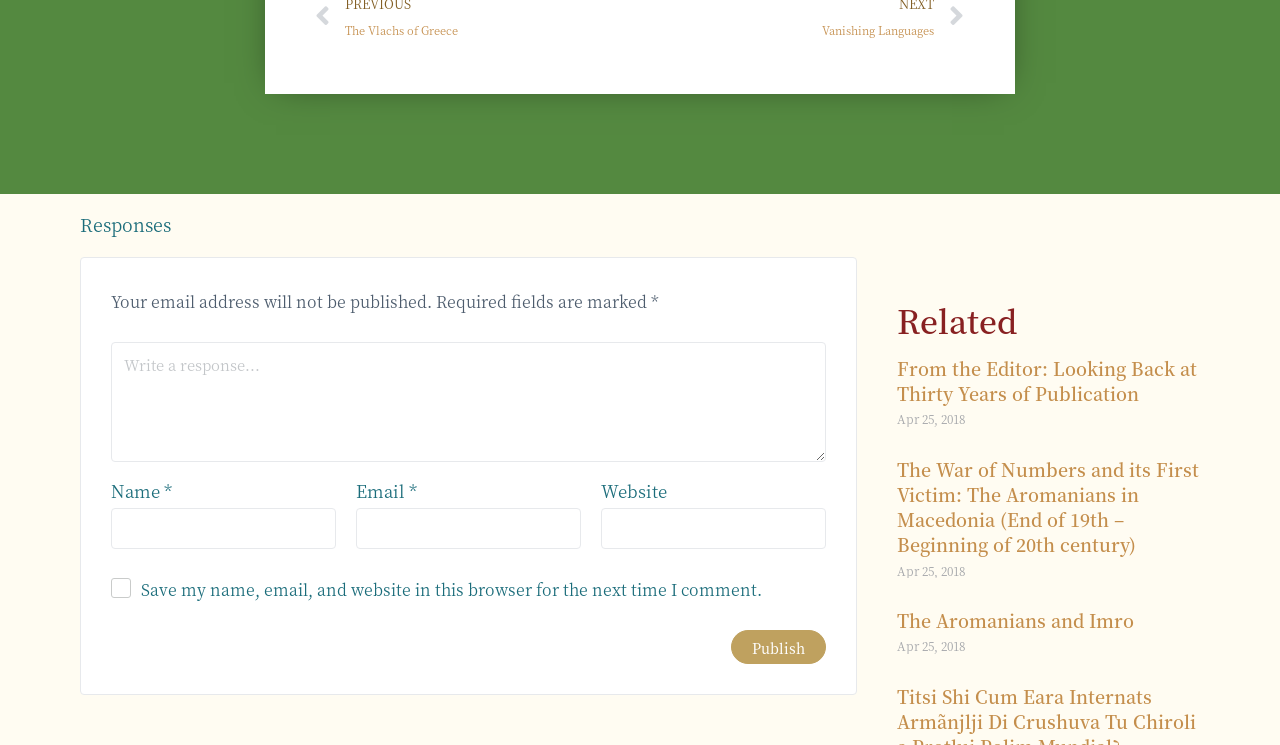Locate the bounding box coordinates of the element to click to perform the following action: 'Enter your name'. The coordinates should be given as four float values between 0 and 1, in the form of [left, top, right, bottom].

[0.087, 0.682, 0.262, 0.737]